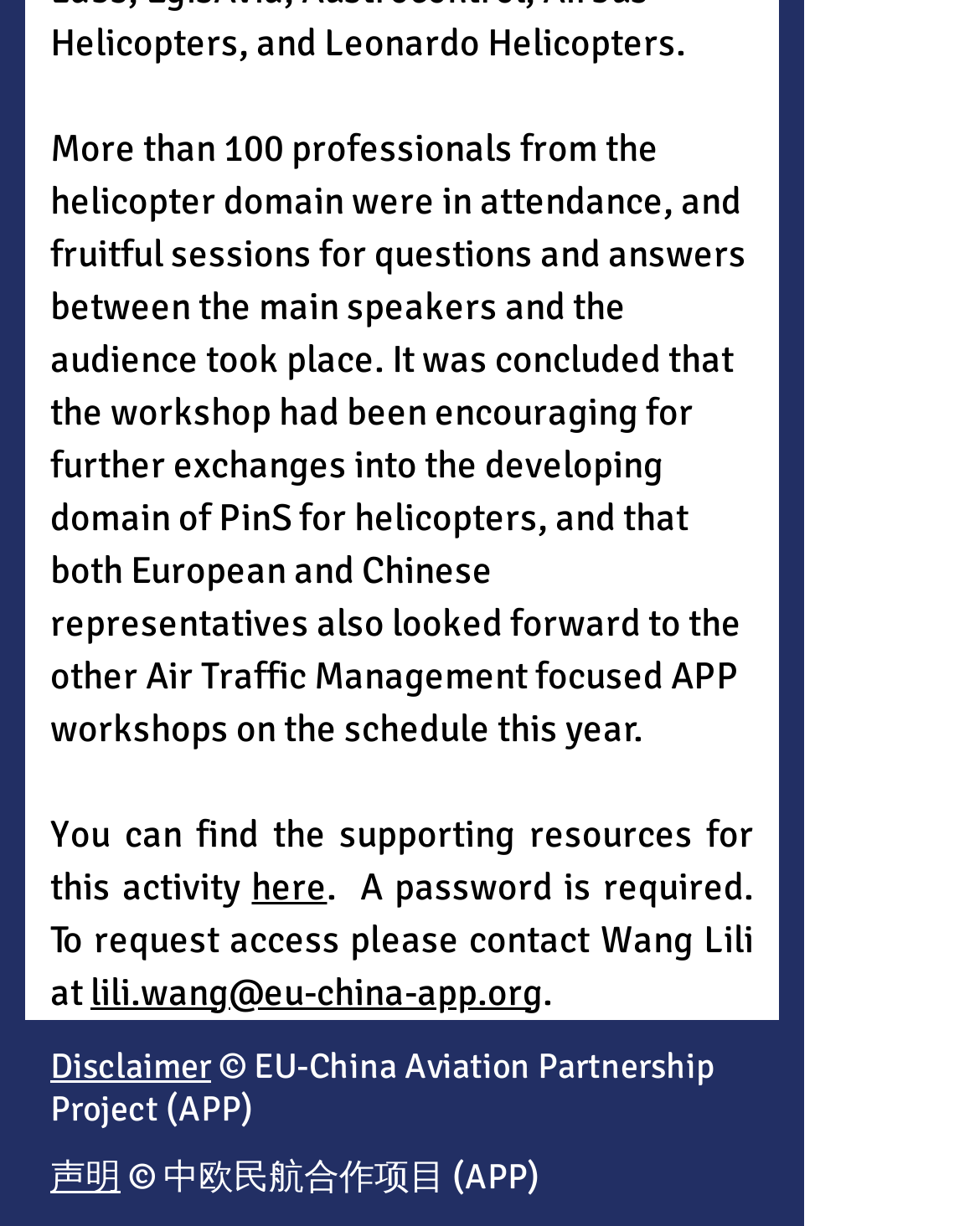What was the outcome of the workshop?
Please look at the screenshot and answer in one word or a short phrase.

Encouraging